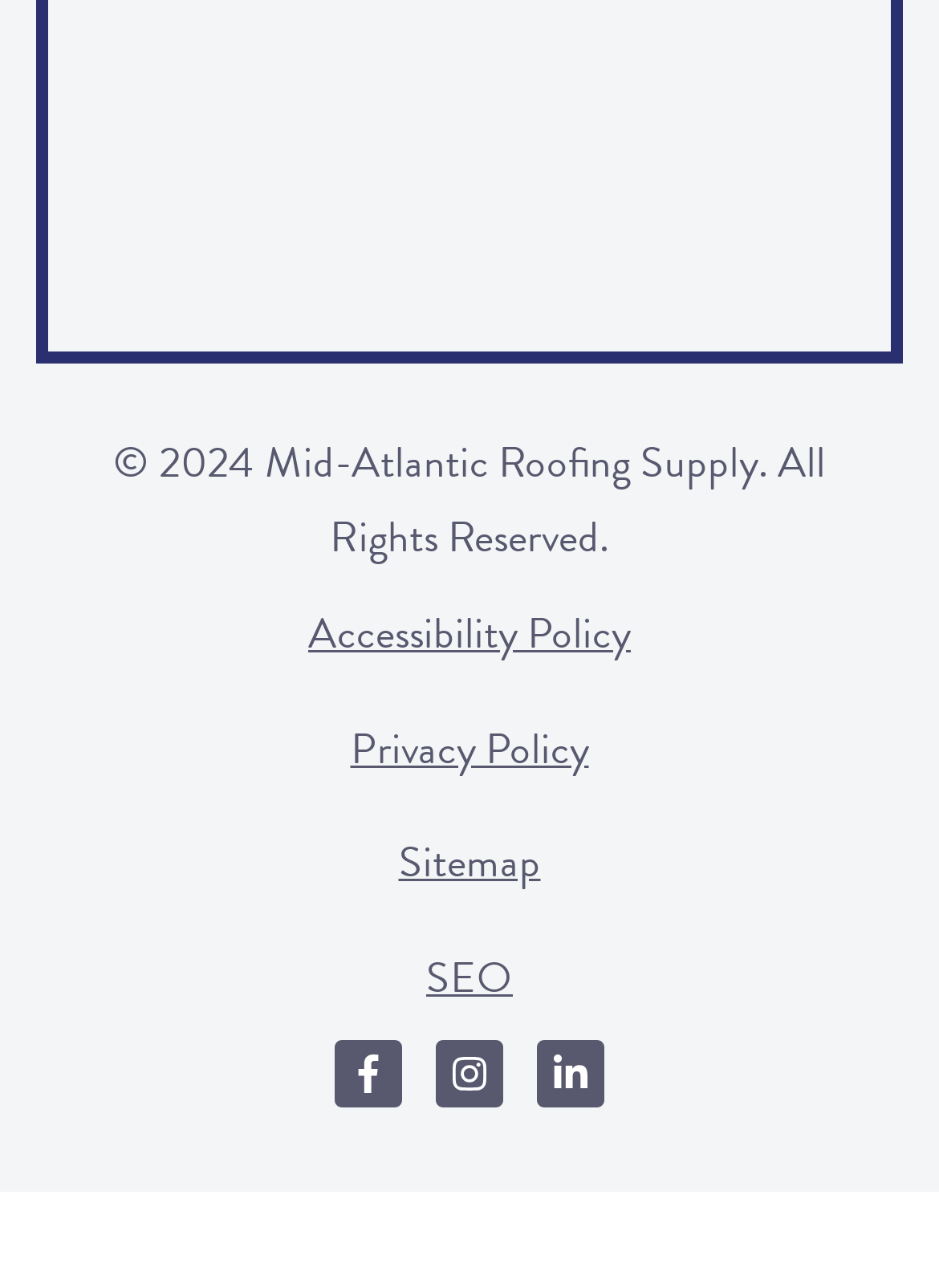What is the last link in the footer section?
Based on the image, provide your answer in one word or phrase.

SEO